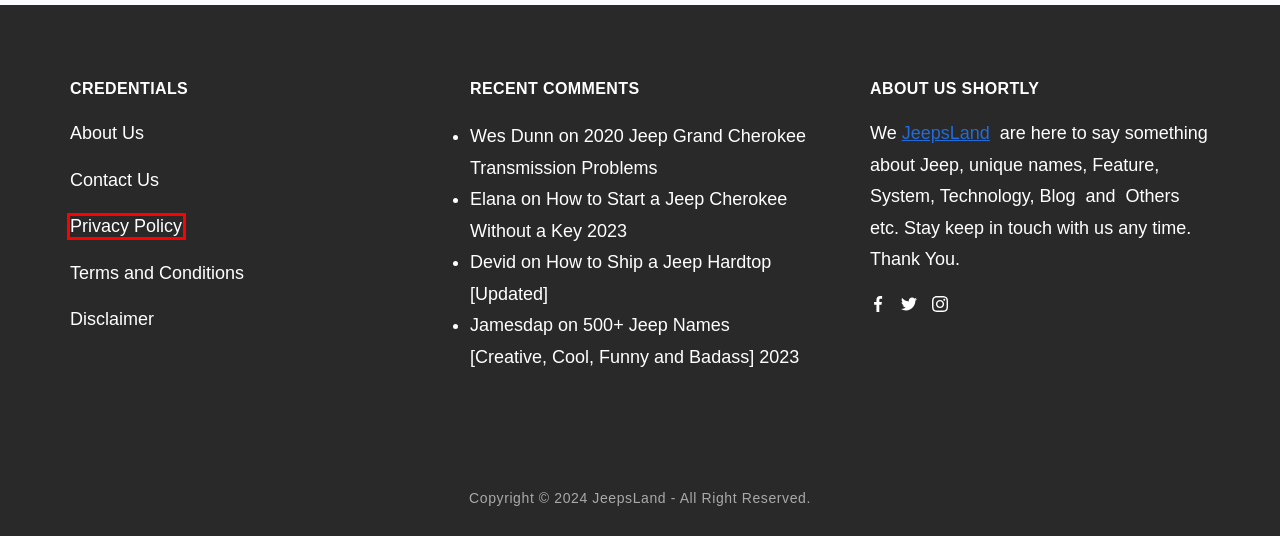Review the screenshot of a webpage which includes a red bounding box around an element. Select the description that best fits the new webpage once the element in the bounding box is clicked. Here are the candidates:
A. How to Ship a Jeep Hardtop [Updated] - JeepsLand
B. Contact Us - JeepsLand
C. Terms and Conditions - JeepsLand
D. Disclaimer - JeepsLand
E. 2020 Jeep Grand Cherokee Transmission Problems - JeepsLand
F. Best time to do broken arrow pink jeep tour - JeepsLand
G. How to Start a Jeep Cherokee Without a Key 2023 - JeepsLand
H. Privacy Policy - JeepsLand

H